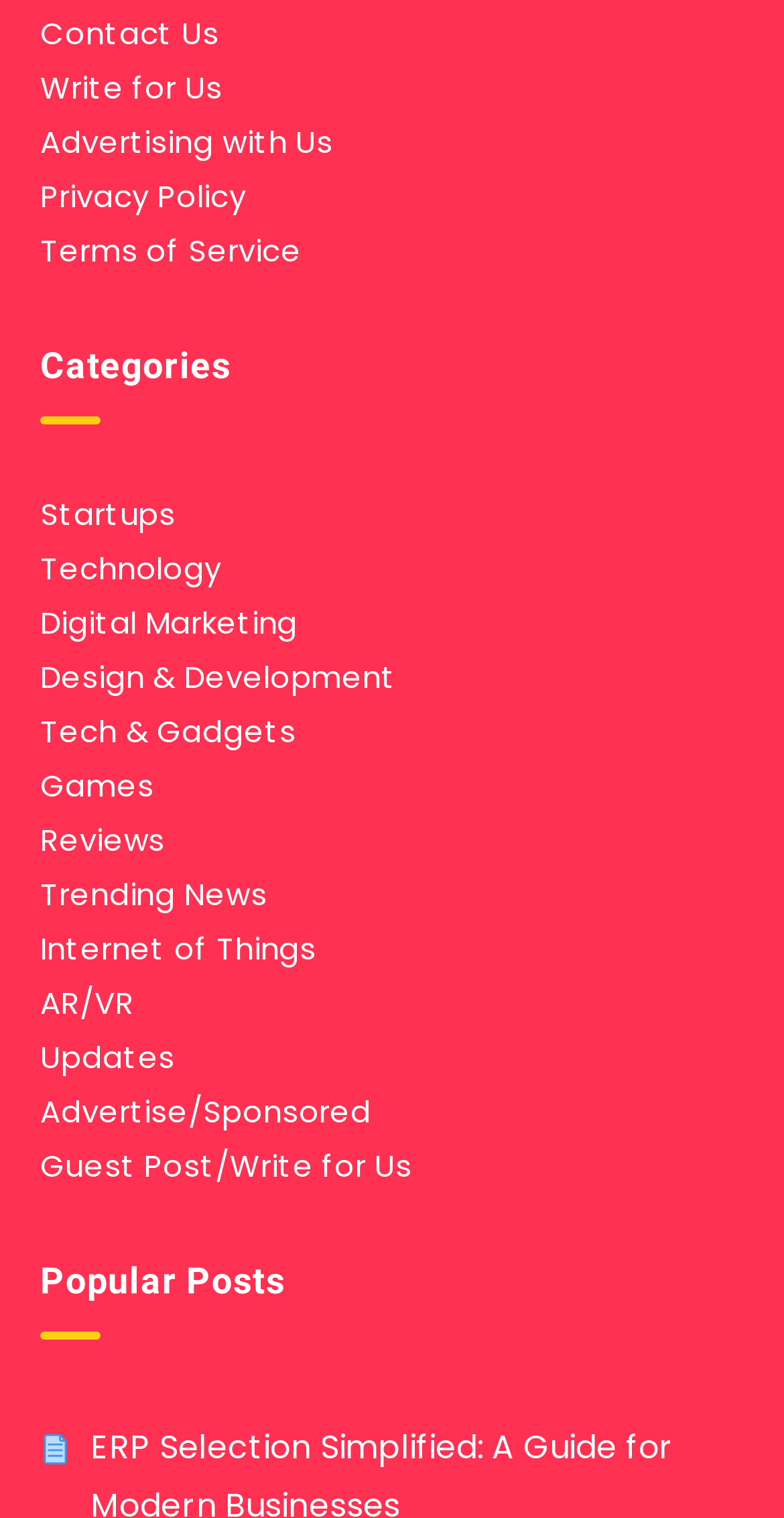Please find the bounding box coordinates of the section that needs to be clicked to achieve this instruction: "Click on Contact Us".

[0.051, 0.008, 0.279, 0.039]